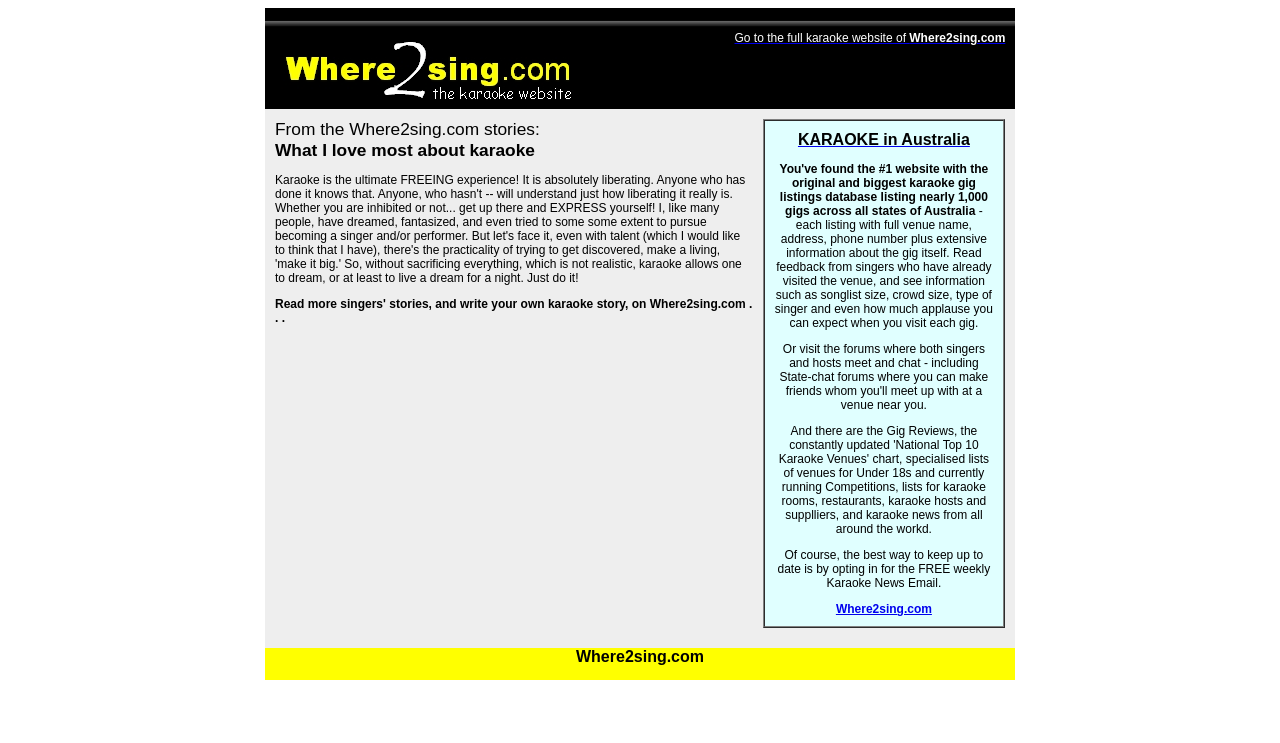Create a detailed summary of the webpage's content and design.

The webpage is about Where2sing.com, a karaoke website. At the top, there is a logo image with the website's name "www.where2sing.com" and a link to the full karaoke website. 

Below the logo, there is a section with a personal story about karaoke, describing it as a liberating experience that allows people to express themselves. The story is quite long and encourages readers to share their own karaoke stories on the website.

To the right of the personal story, there is a section about karaoke in Australia. This section has a heading "KARAOKE in Australia" and provides information about the website's karaoke gig listings database, which covers nearly 1,000 gigs across all states of Australia. The section also mentions features such as feedback from singers, gig reviews, and a national top 10 karaoke venues chart.

At the bottom of the page, there is a footer section with the website's name "Where2sing.com" again.